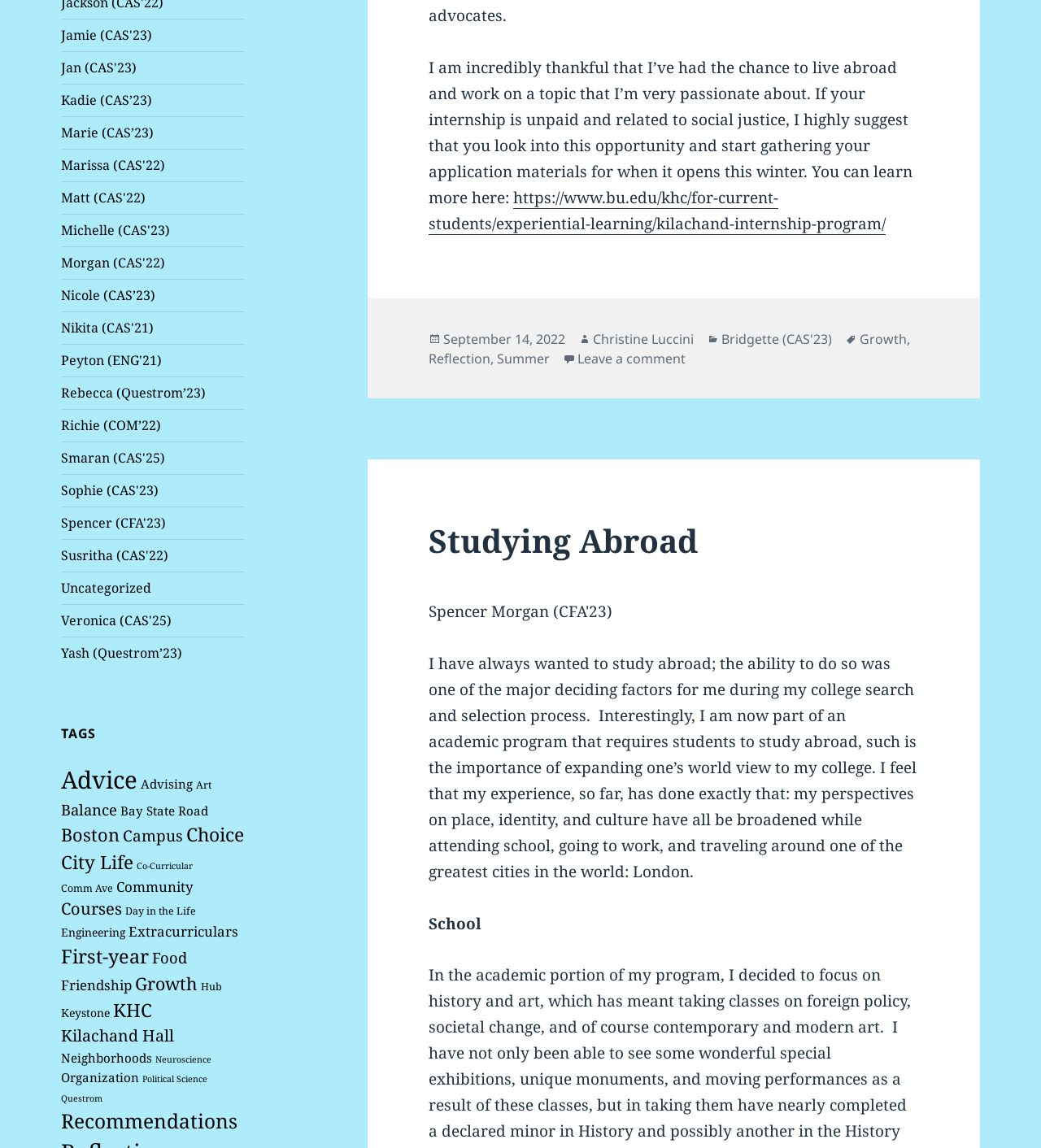Please indicate the bounding box coordinates for the clickable area to complete the following task: "Leave a comment on the post". The coordinates should be specified as four float numbers between 0 and 1, i.e., [left, top, right, bottom].

[0.555, 0.304, 0.659, 0.32]